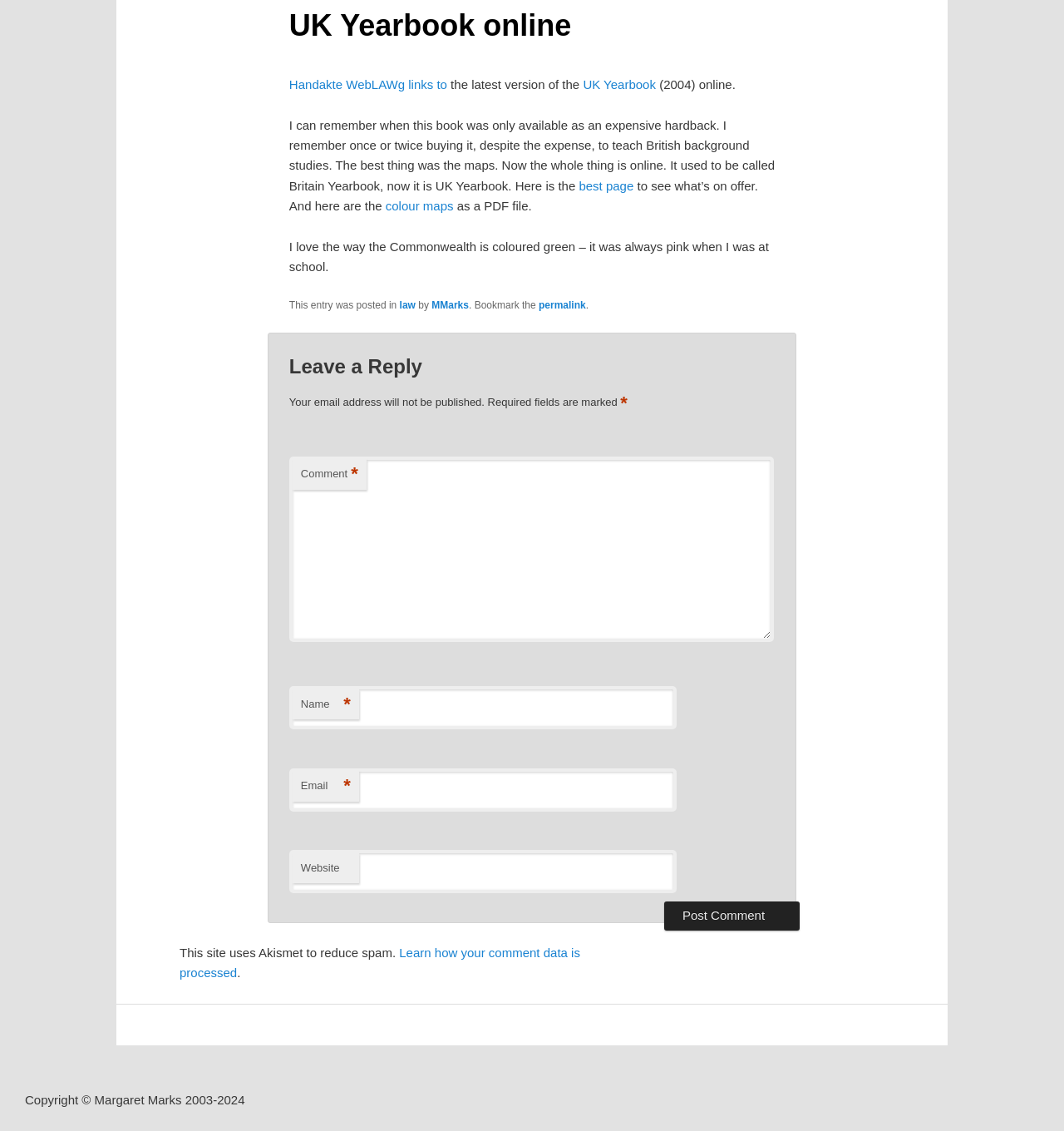Provide the bounding box coordinates for the UI element described in this sentence: "Handakte WebLAWg links to". The coordinates should be four float values between 0 and 1, i.e., [left, top, right, bottom].

[0.272, 0.068, 0.42, 0.081]